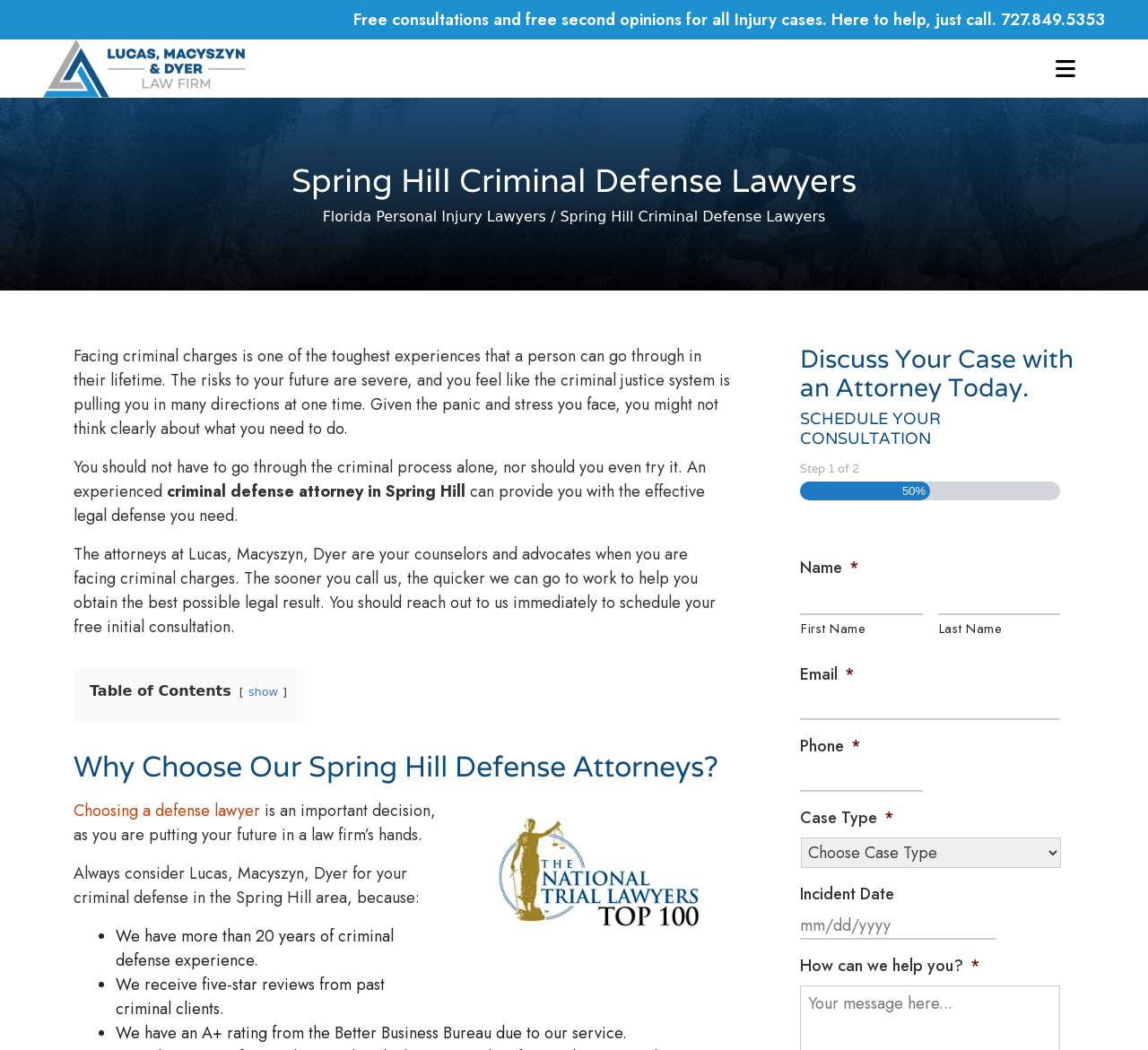What is the rating of the law firm from the Better Business Bureau?
Please craft a detailed and exhaustive response to the question.

I found the rating by reading the static text element that says 'We have an A+ rating from the Better Business Bureau due to our service'.